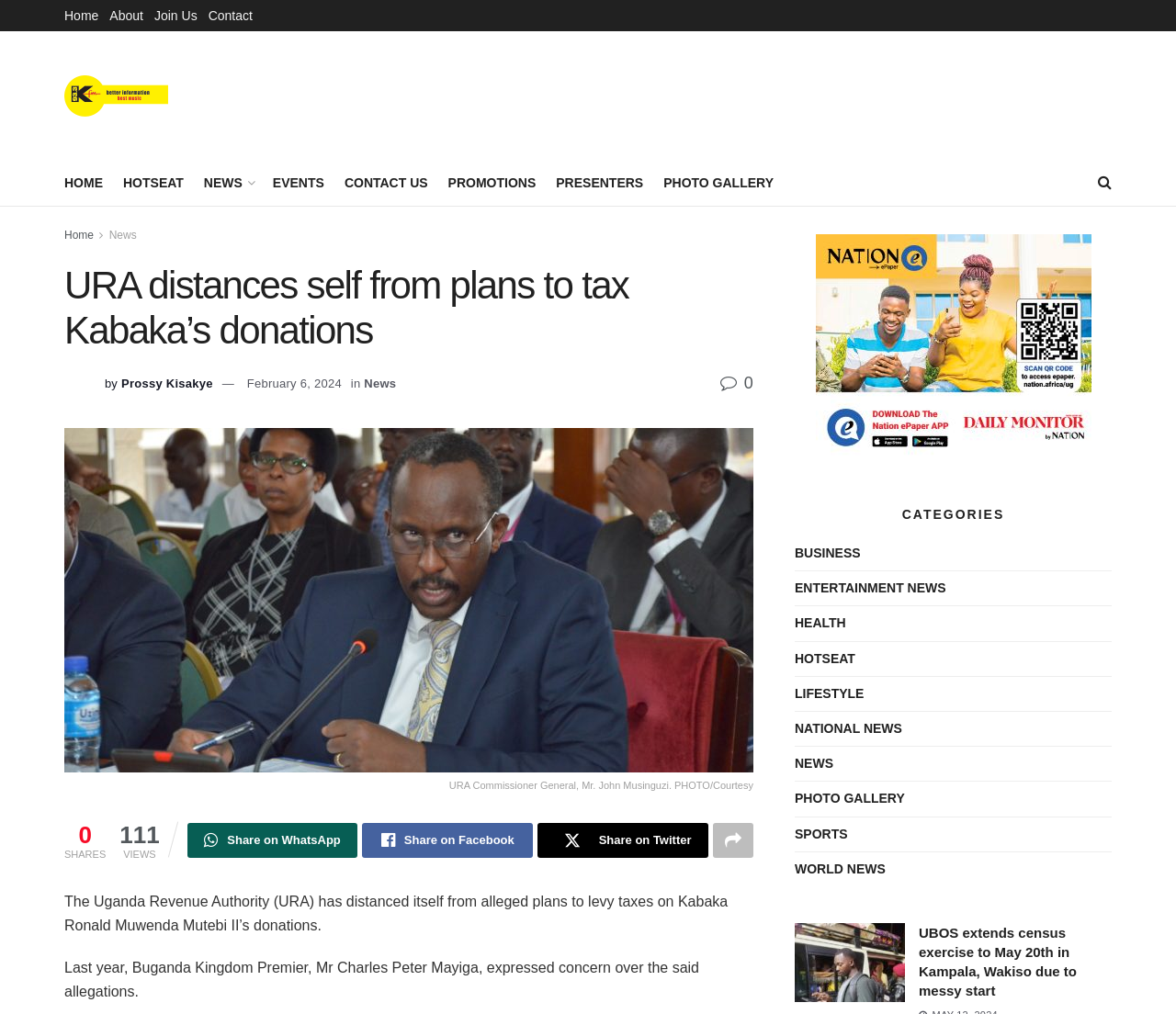Extract the bounding box coordinates for the described element: "HotSeat". The coordinates should be represented as four float numbers between 0 and 1: [left, top, right, bottom].

[0.676, 0.638, 0.727, 0.661]